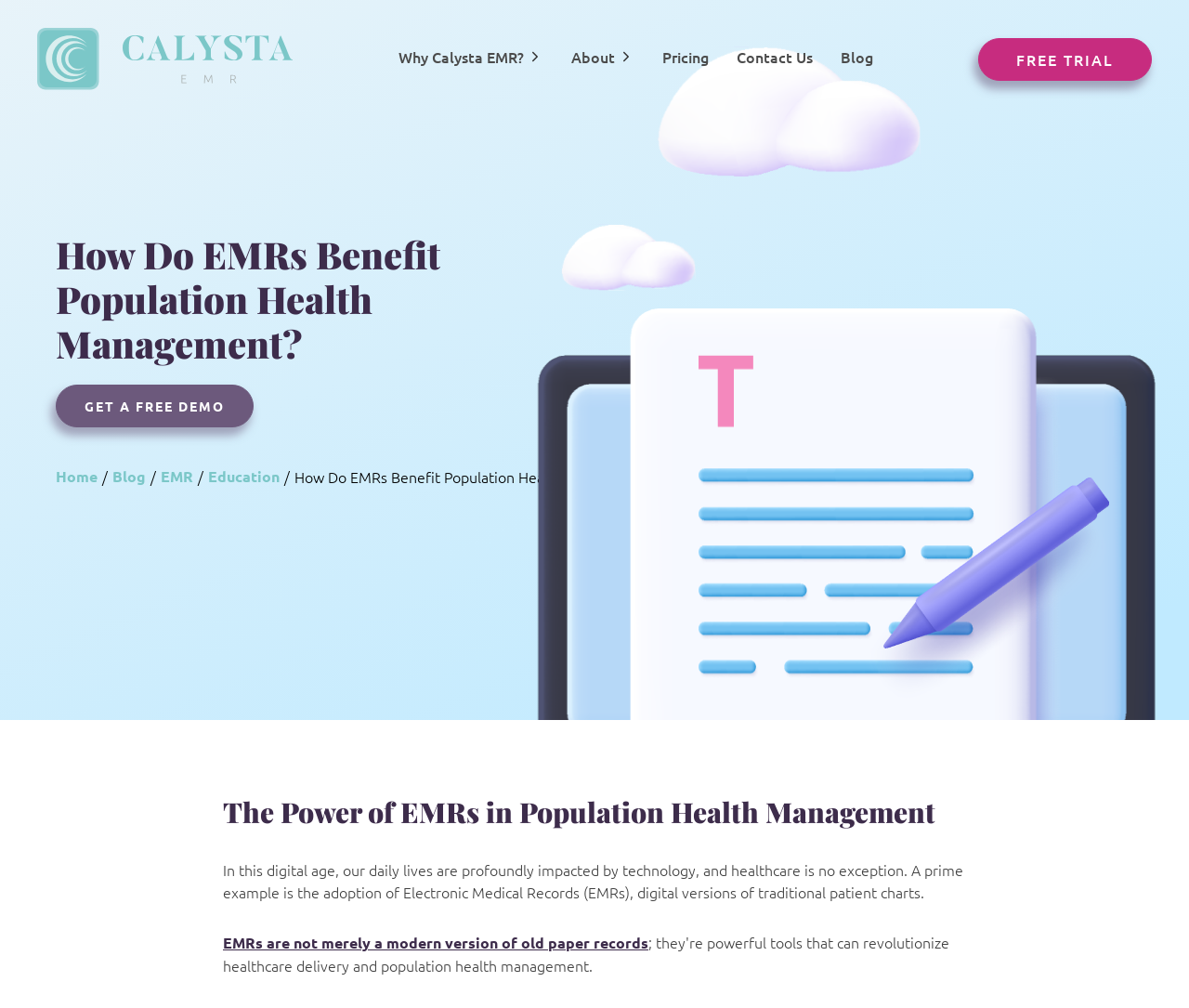Answer the following query with a single word or phrase:
What is the text of the first link on the webpage?

How Do EMRs Benefit Population Health Management?